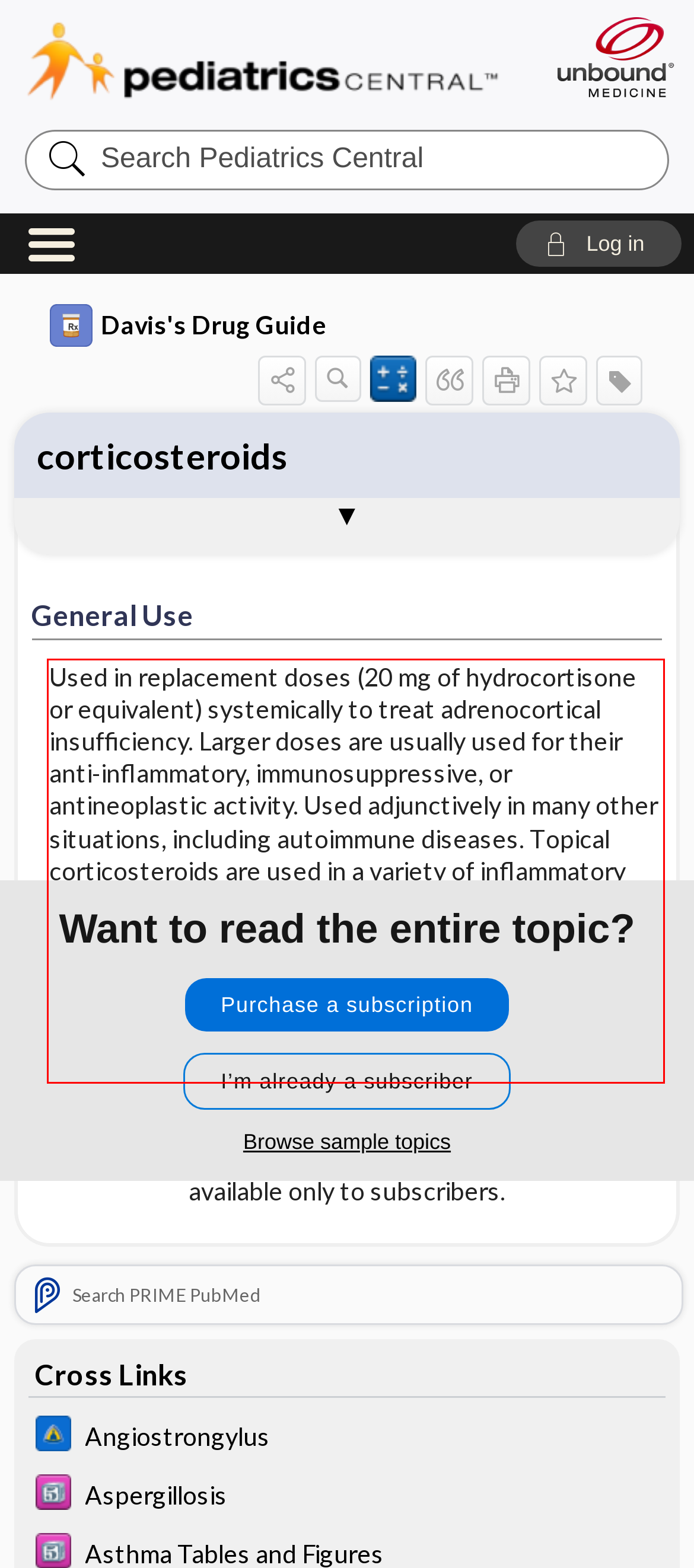You are provided with a screenshot of a webpage containing a red bounding box. Please extract the text enclosed by this red bounding box.

Used in replacement doses (20 mg of hydrocortisone or equivalent) systemically to treat adrenocortical insufficiency. Larger doses are usually used for their anti-inflammatory, immunosuppressive, or antineoplastic activity. Used adjunctively in many other situations, including autoimmune diseases. Topical corticosteroids are used in a variety of inflammatory and allergic conditions. Inhaled corticosteroids are used in the chronic management of asthma or chronic obstructive pulmonary disease; intranasal and ophthalmic corticosteroids are used in the management of chronic allergic and inflammatory conditions.